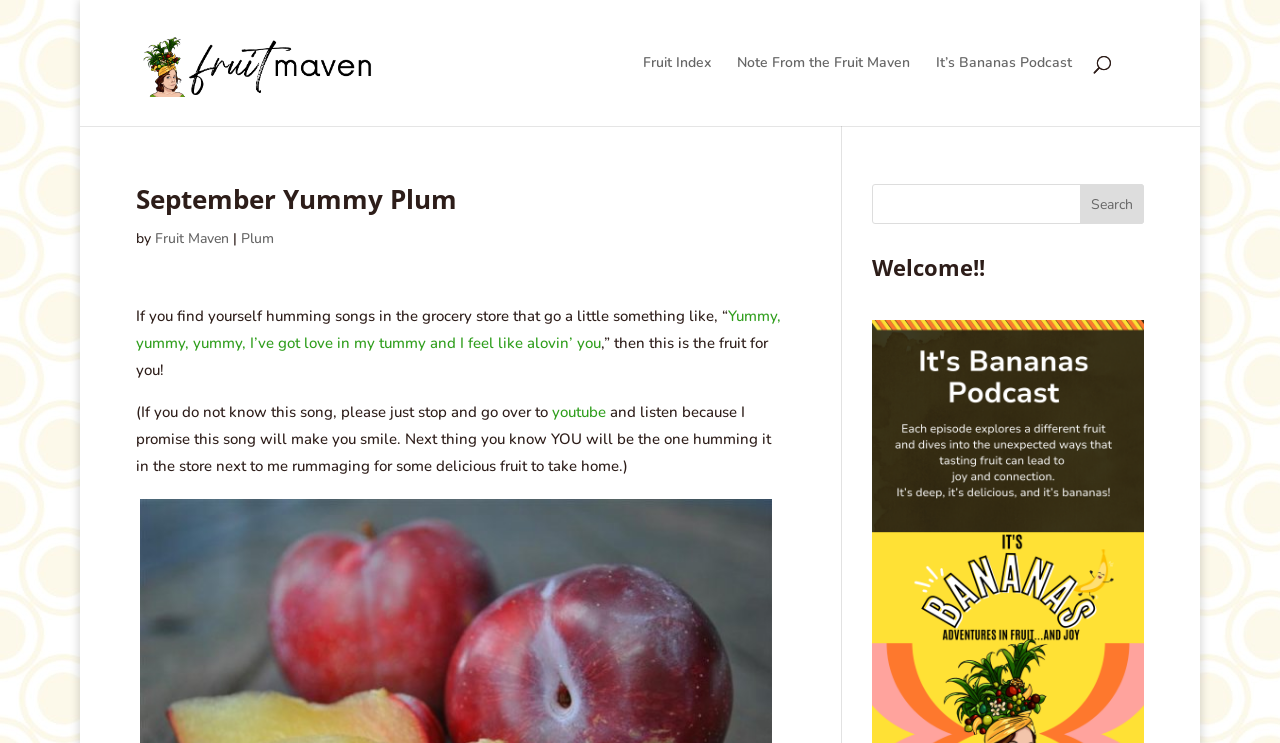What is the Fruit Maven?
Look at the image and answer with only one word or phrase.

A website or blog